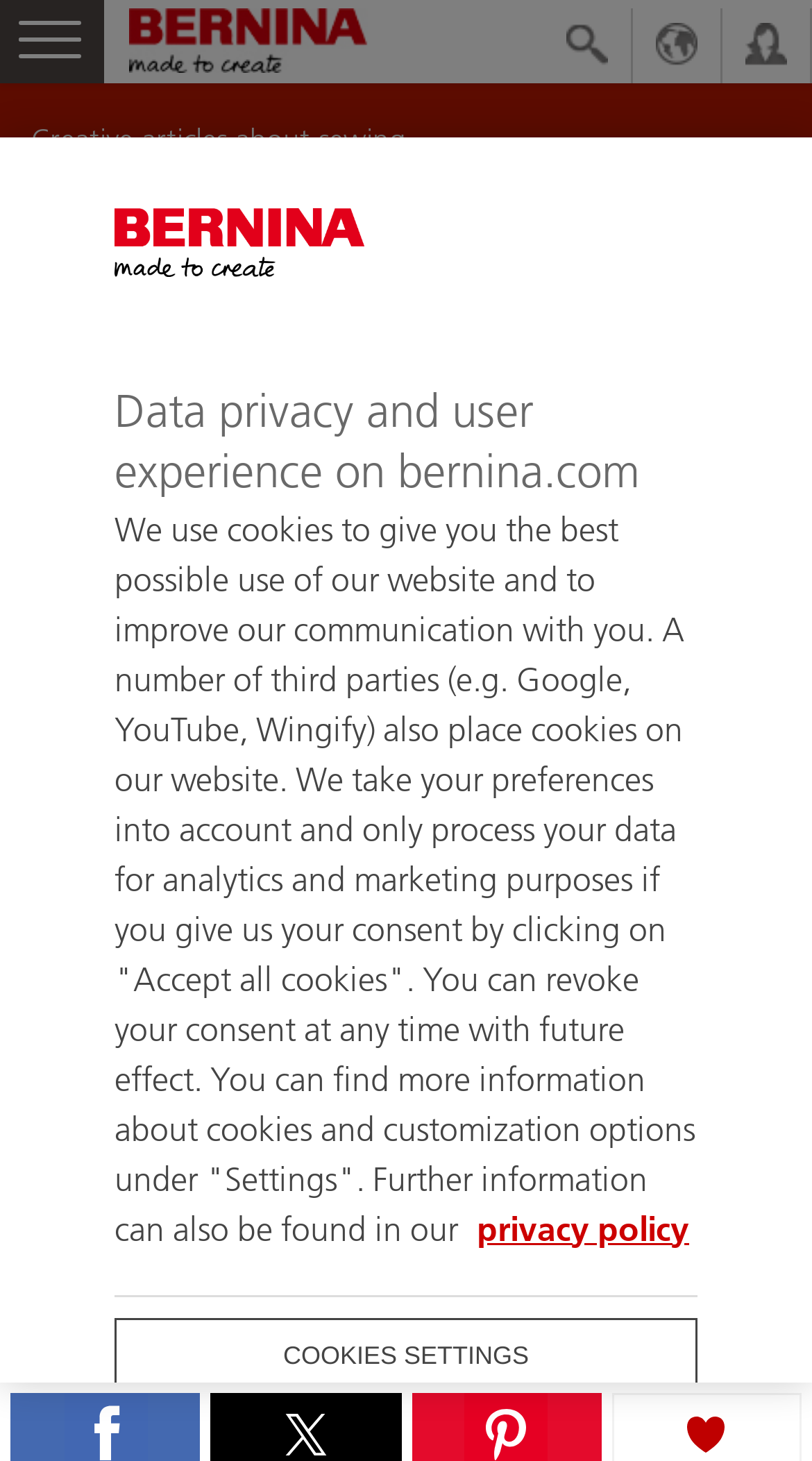Calculate the bounding box coordinates for the UI element based on the following description: "0 shares Share". Ensure the coordinates are four float numbers between 0 and 1, i.e., [left, top, right, bottom].

[0.051, 0.402, 0.266, 0.459]